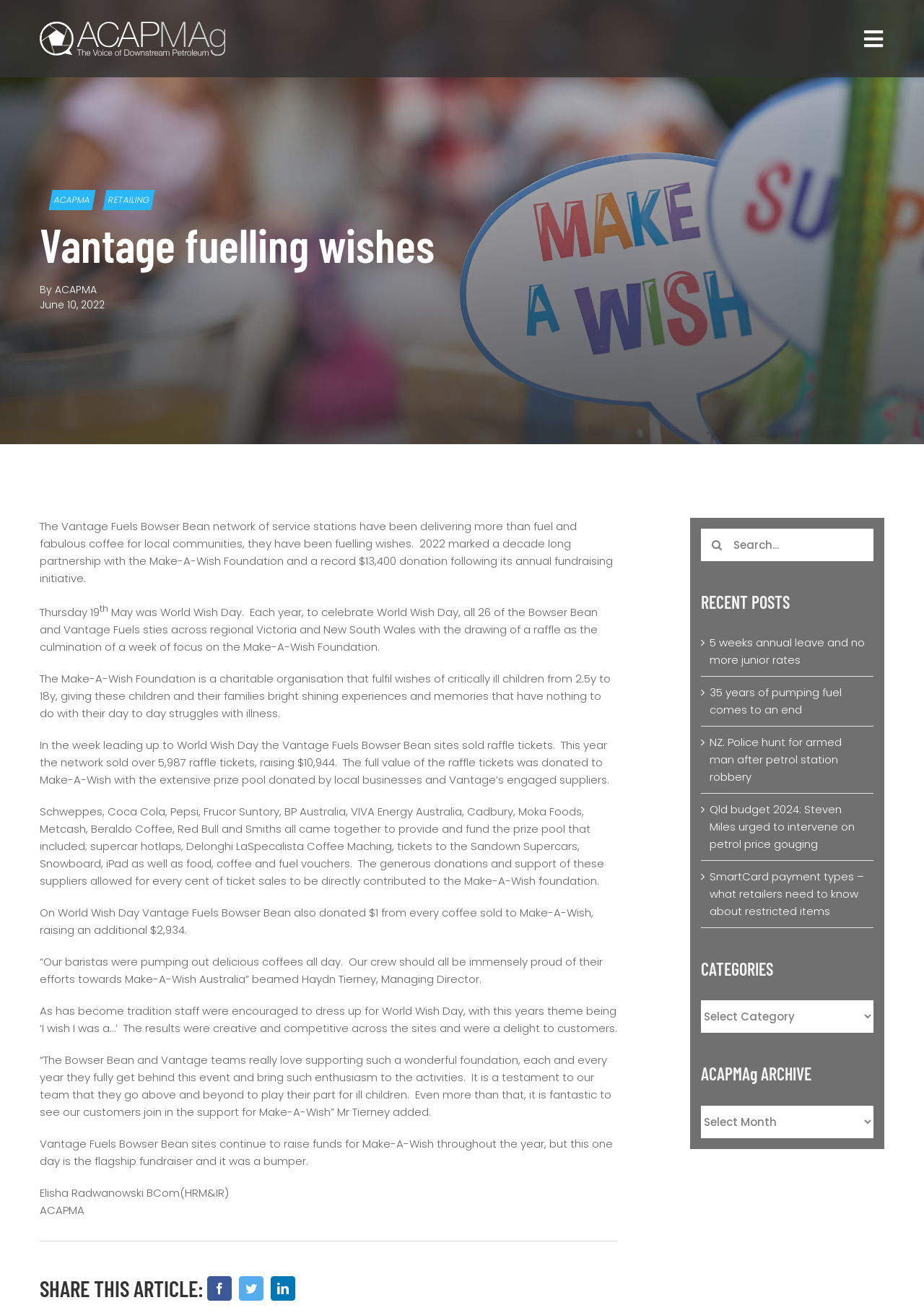Can you find the bounding box coordinates for the UI element given this description: "Toggle Navigation"? Provide the coordinates as four float numbers between 0 and 1: [left, top, right, bottom].

[0.934, 0.021, 0.957, 0.038]